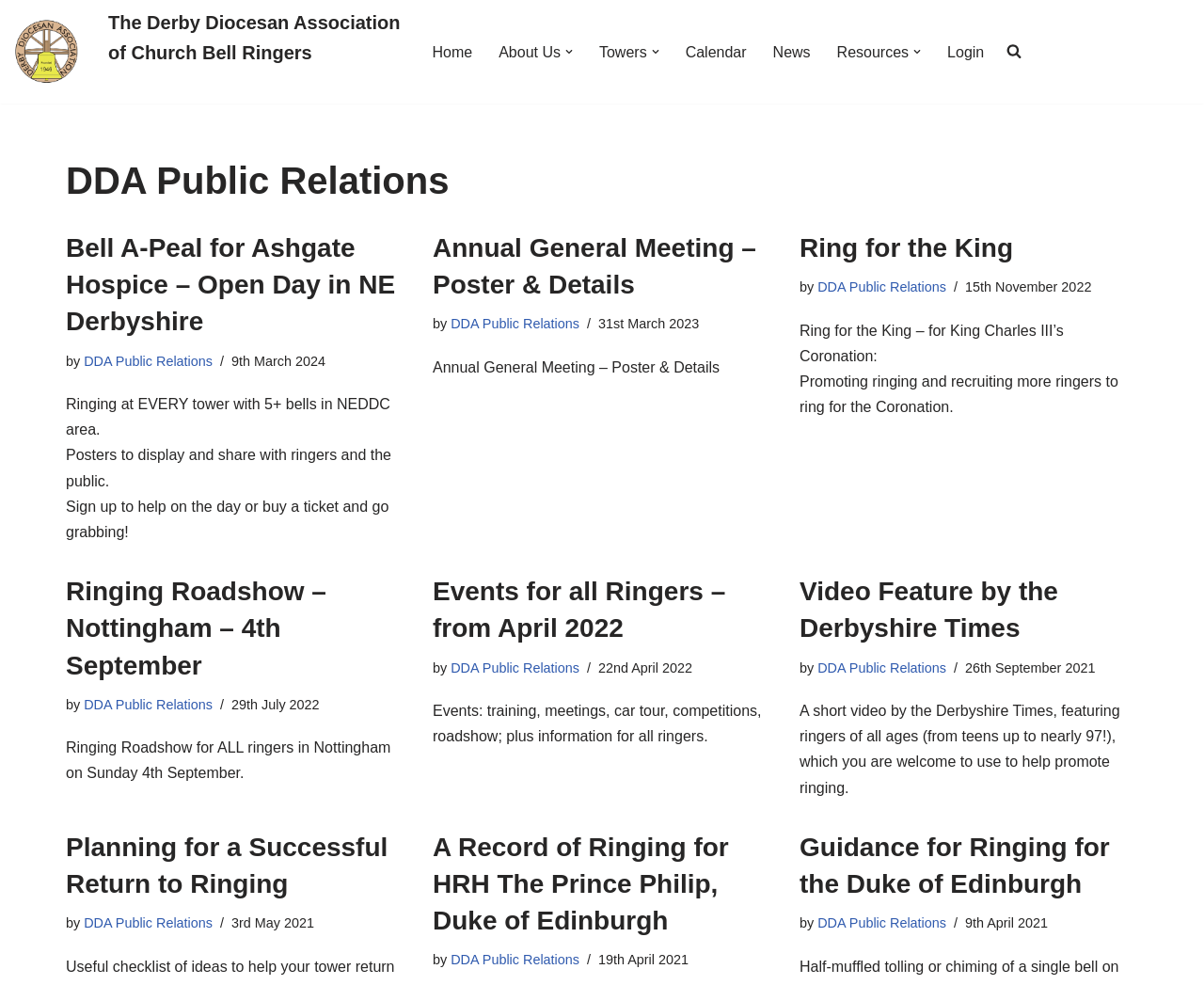Pinpoint the bounding box coordinates of the clickable area necessary to execute the following instruction: "View the 'Annual General Meeting – Poster & Details'". The coordinates should be given as four float numbers between 0 and 1, namely [left, top, right, bottom].

[0.359, 0.233, 0.641, 0.308]